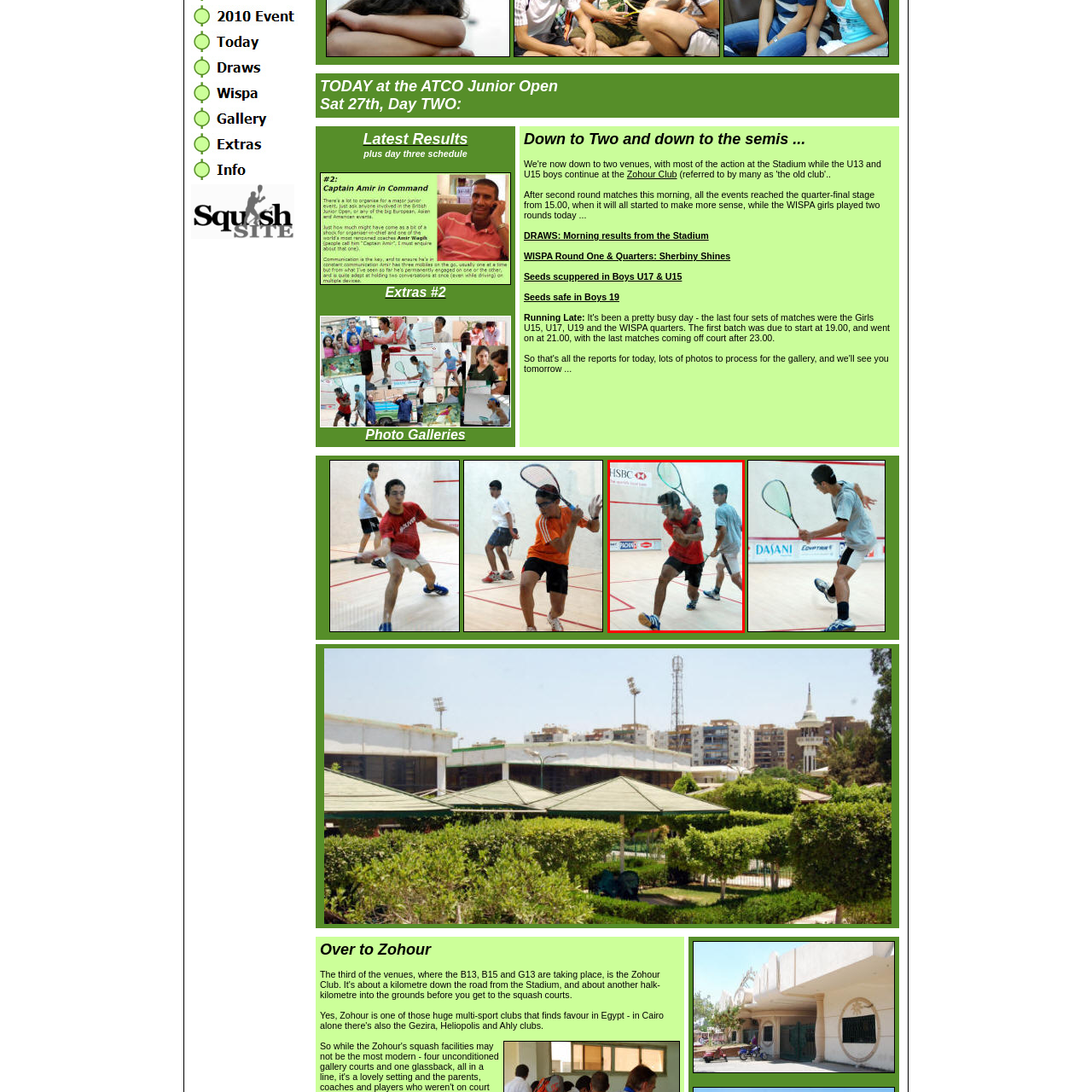Observe the image enclosed by the red rectangle, What is the material of the squash court's wall?
 Give a single word or phrase as your answer.

Glass